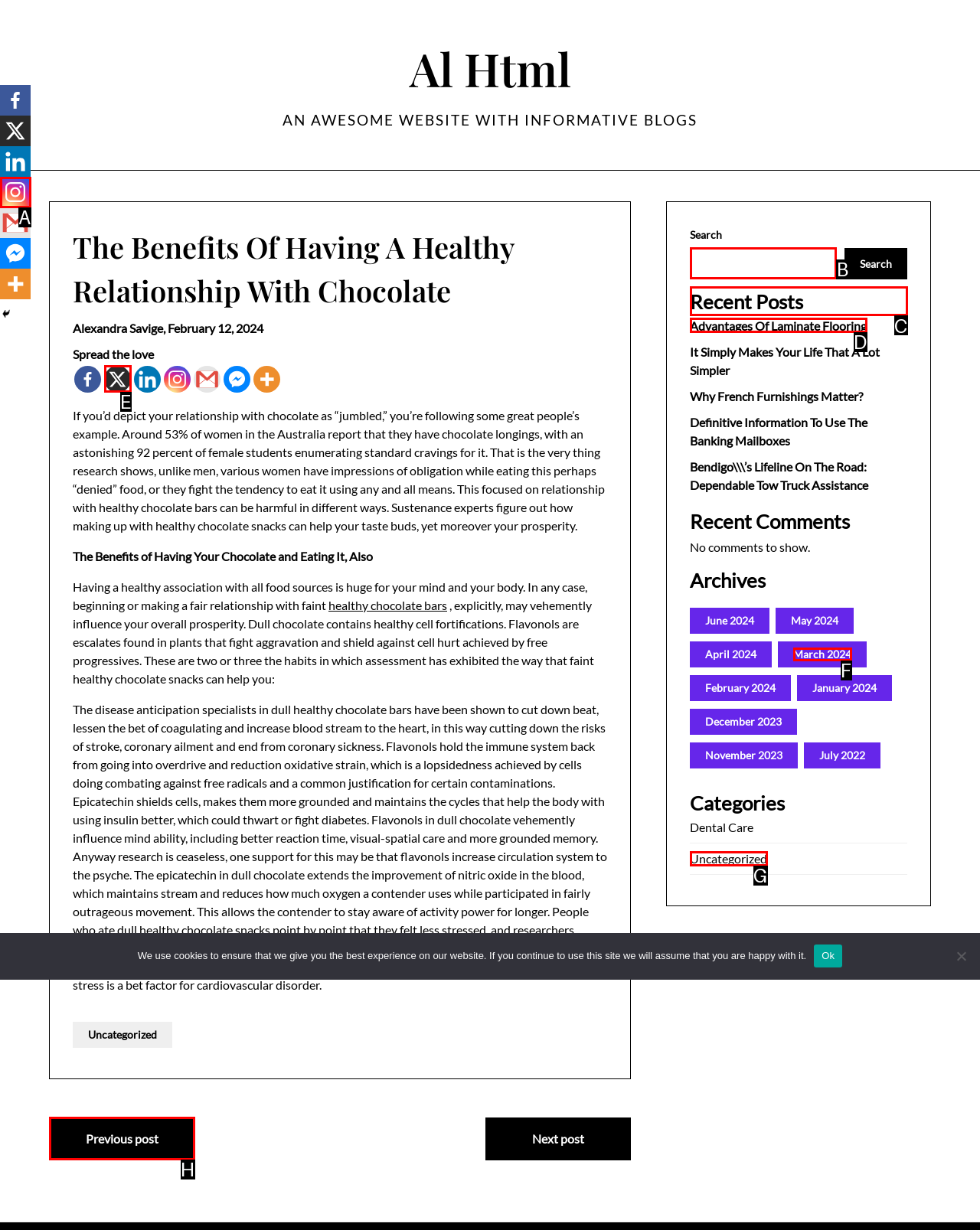Specify which UI element should be clicked to accomplish the task: Share this article on Facebook. Answer with the letter of the correct choice.

None